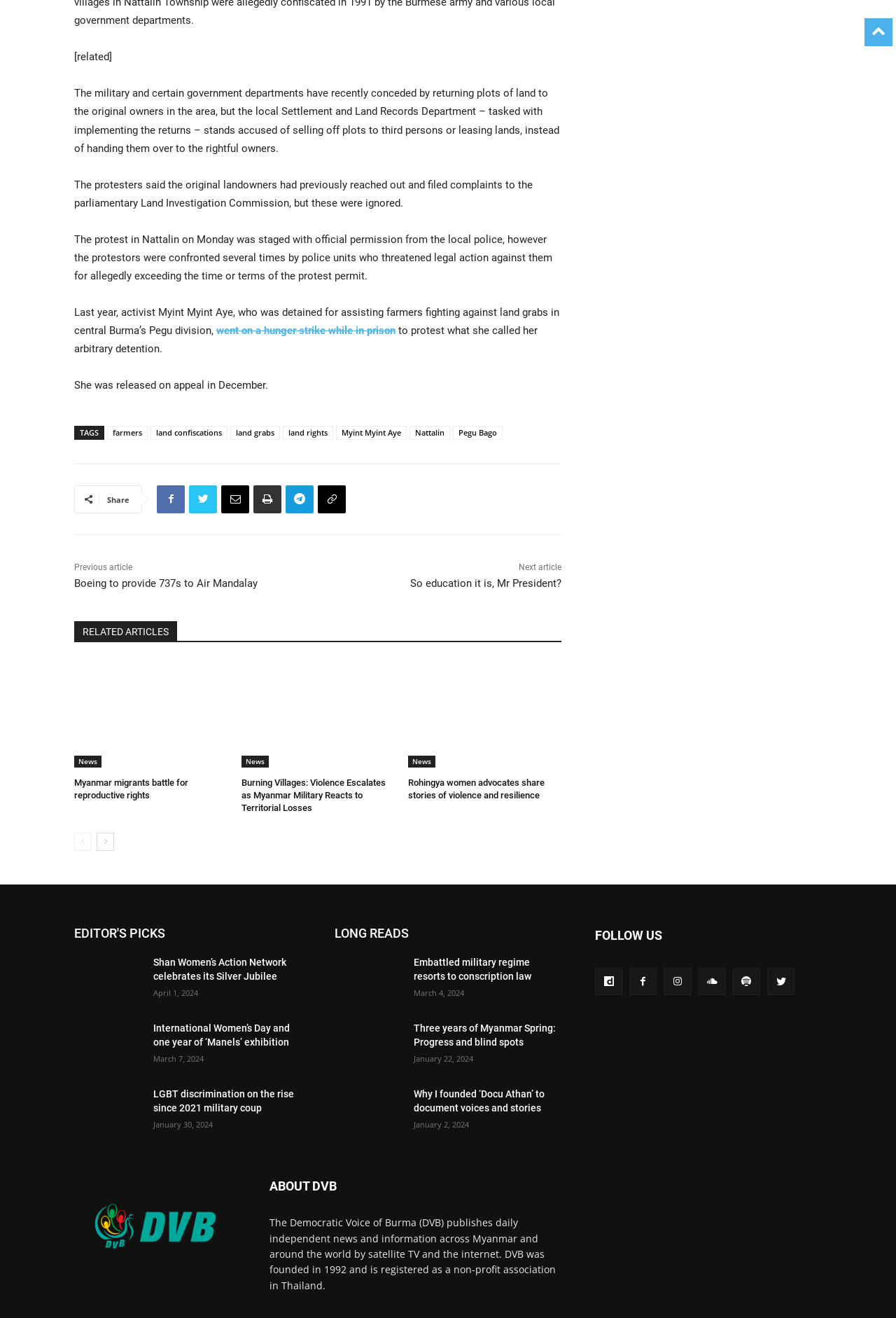Please determine the bounding box coordinates for the UI element described as: "land grabs".

[0.257, 0.323, 0.312, 0.333]